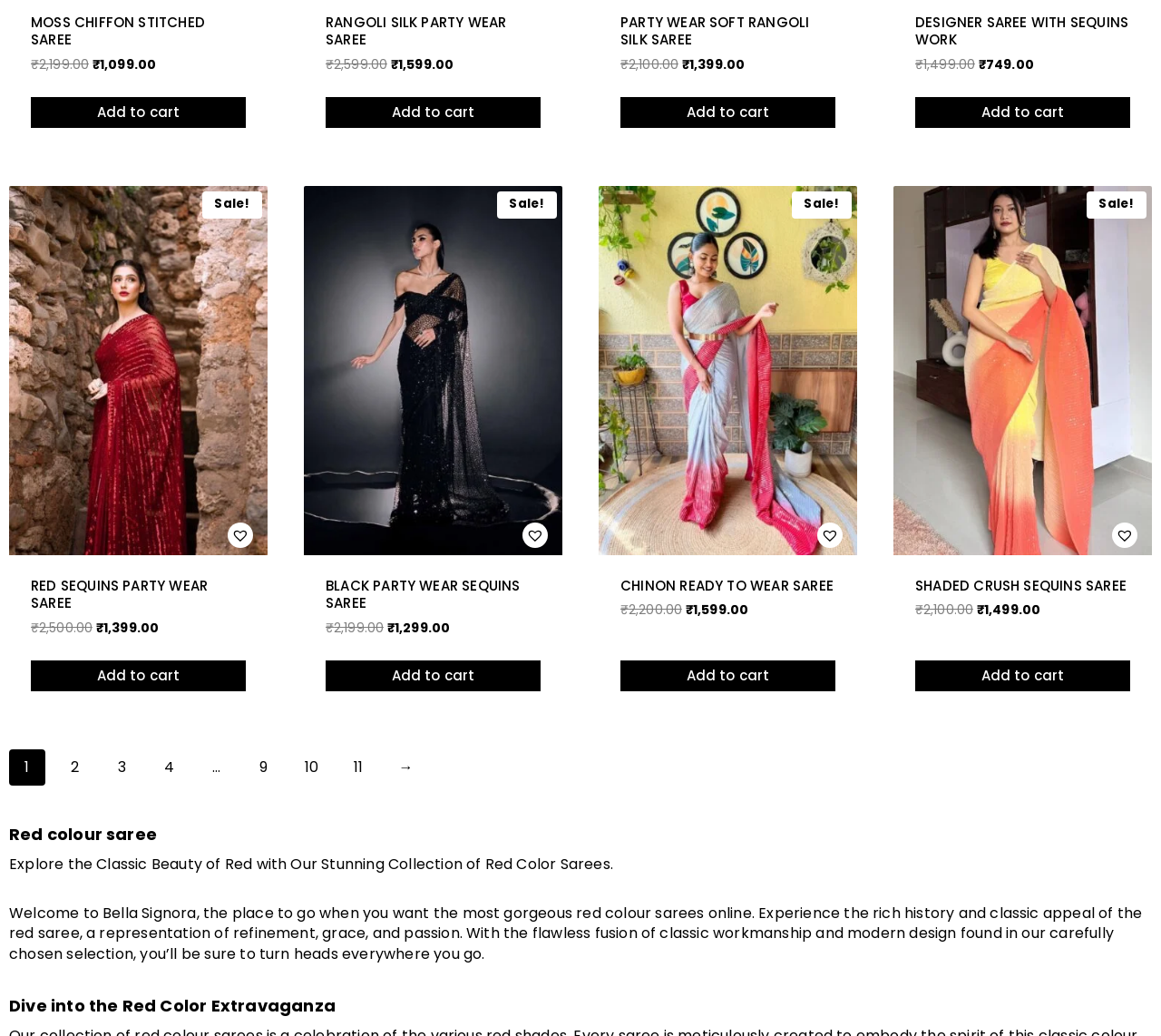Locate the bounding box of the user interface element based on this description: "Sale!".

[0.262, 0.179, 0.484, 0.536]